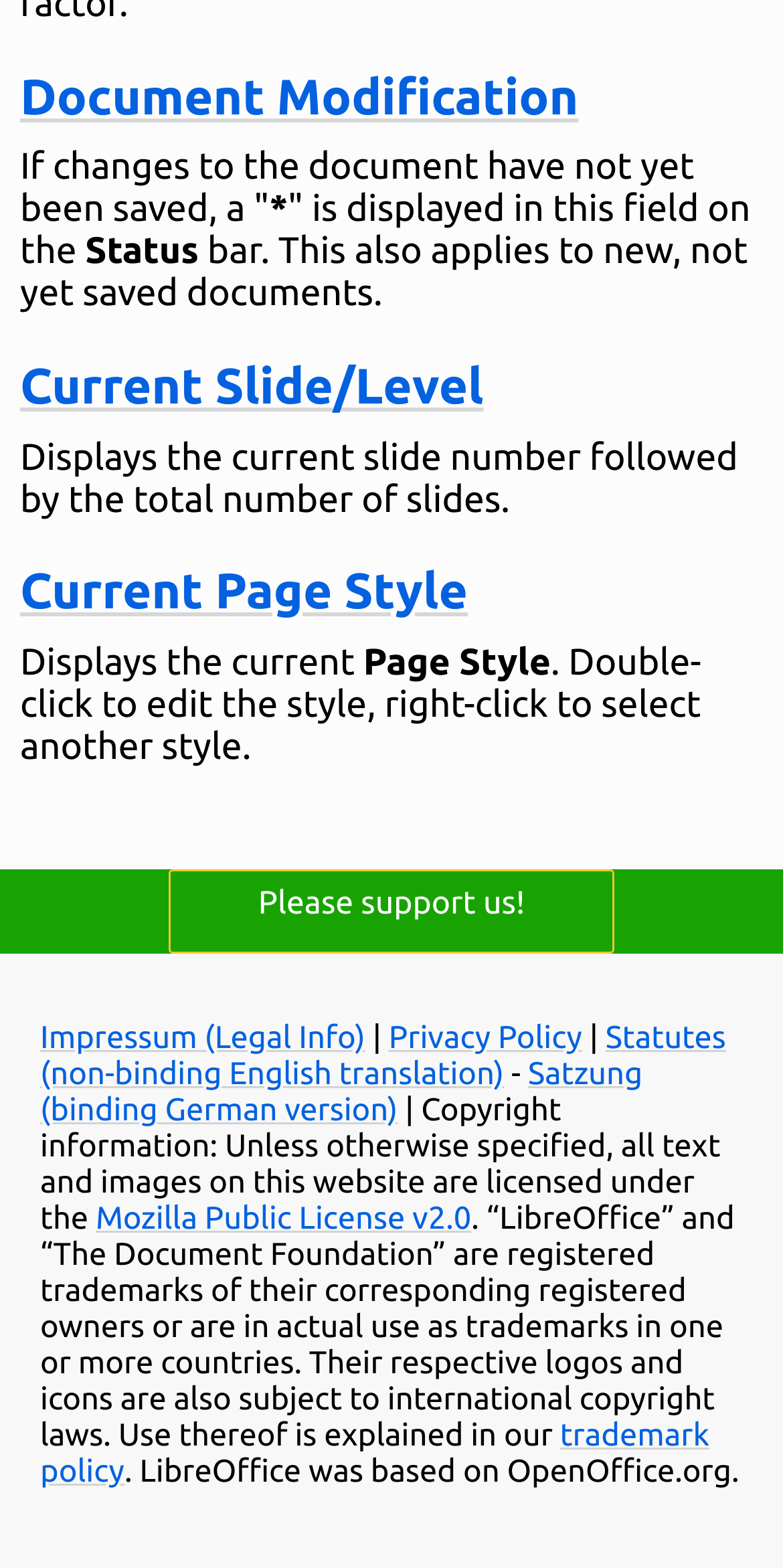Please look at the image and answer the question with a detailed explanation: What is the license for text and images on this website?

The webpage specifies that unless otherwise stated, all text and images on this website are licensed under the Mozilla Public License v2.0, as mentioned in the copyright information section.